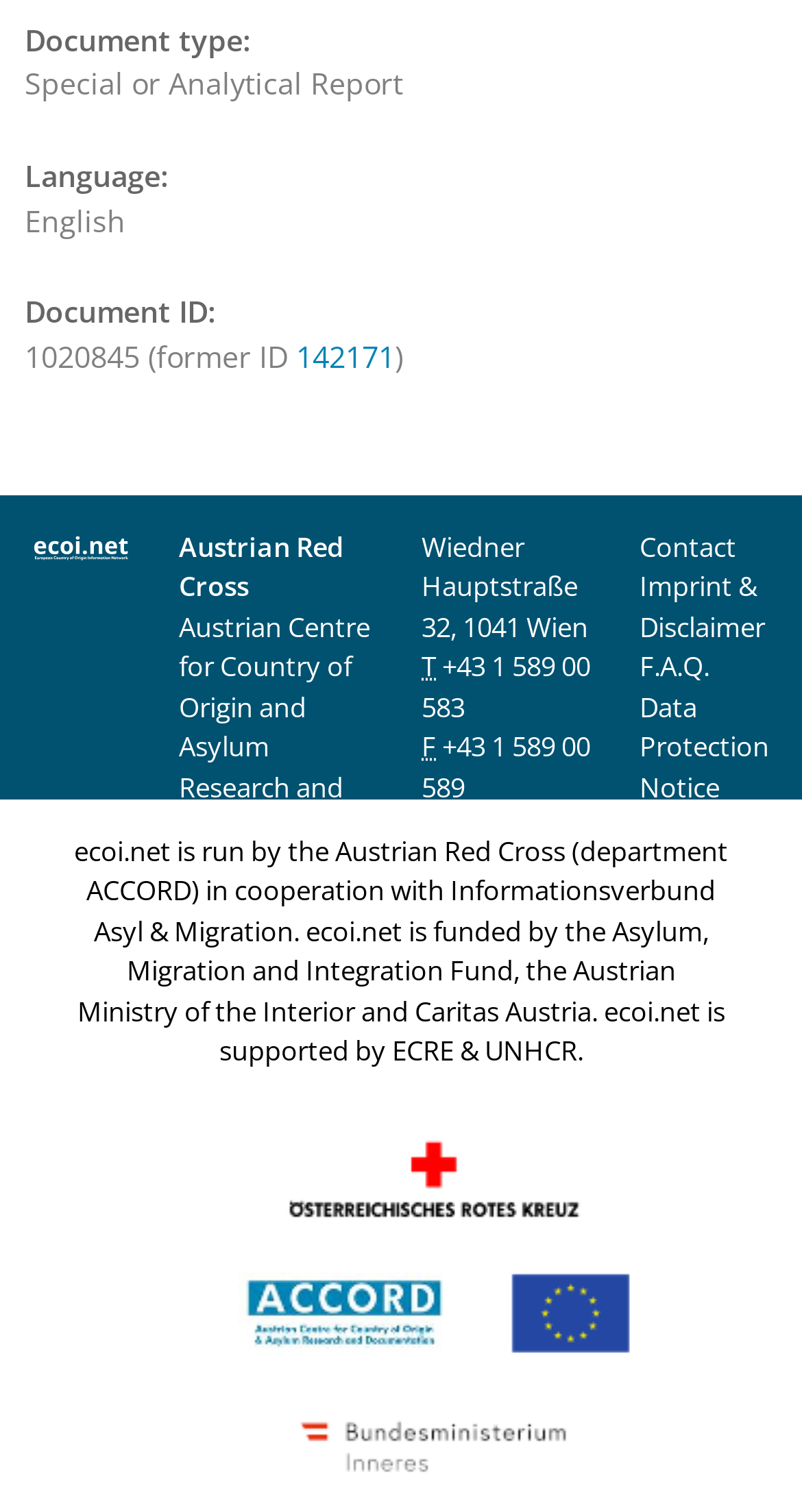Respond to the question below with a single word or phrase:
What is the language of the document?

English